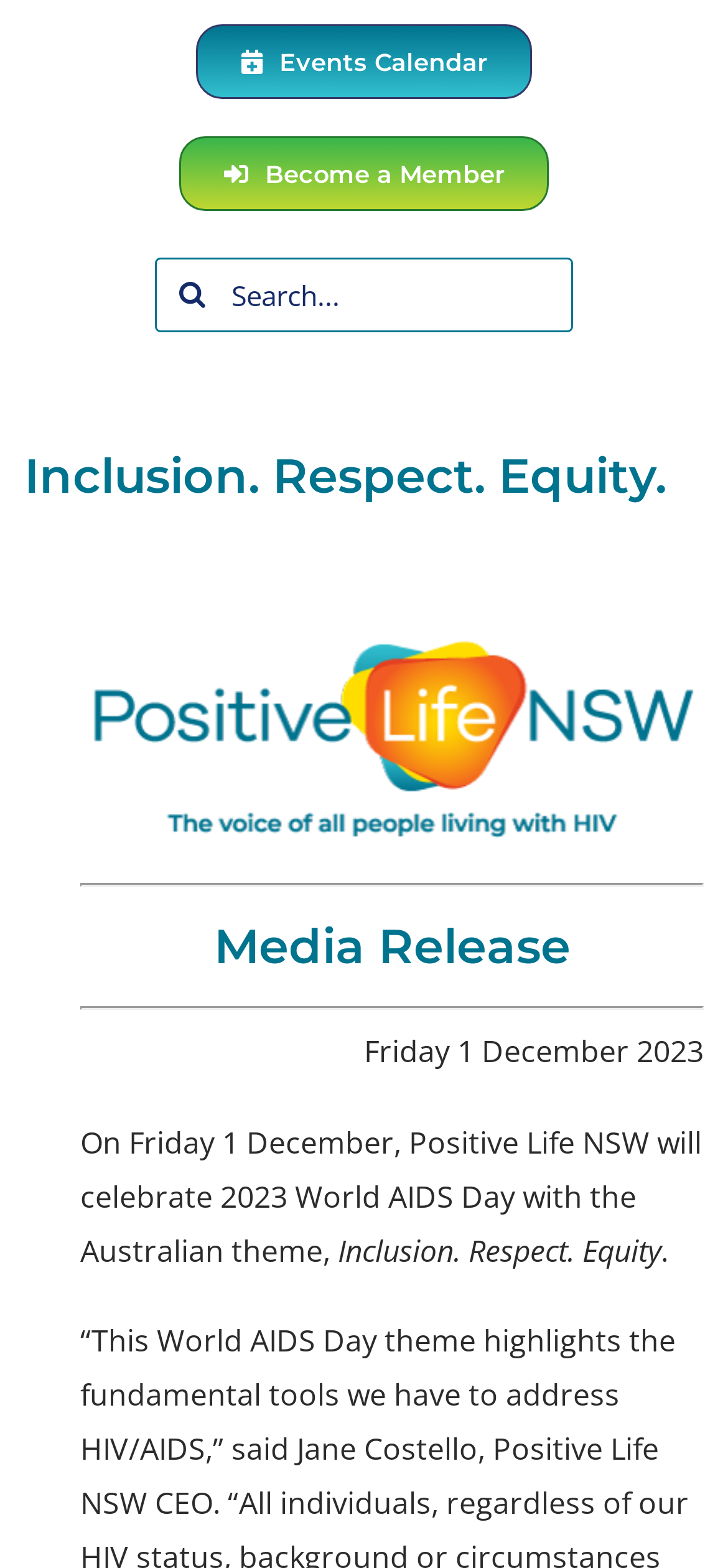For the given element description Publications, determine the bounding box coordinates of the UI element. The coordinates should follow the format (top-left x, top-left y, bottom-right x, bottom-right y) and be within the range of 0 to 1.

[0.059, 0.133, 0.89, 0.181]